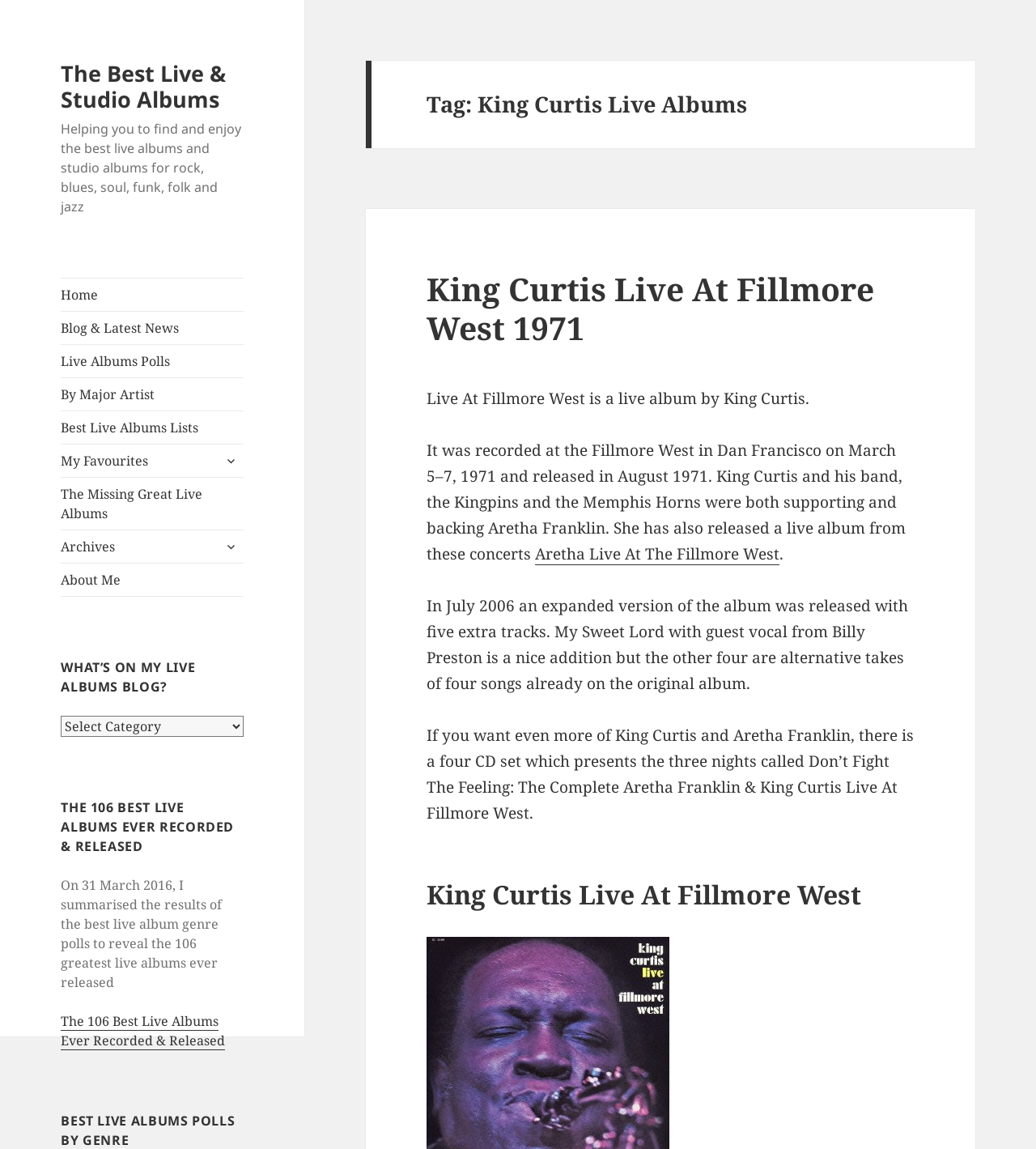Determine the bounding box coordinates for the UI element with the following description: "parent_node: Email * aria-describedby="email-notes" name="email"". The coordinates should be four float numbers between 0 and 1, represented as [left, top, right, bottom].

None